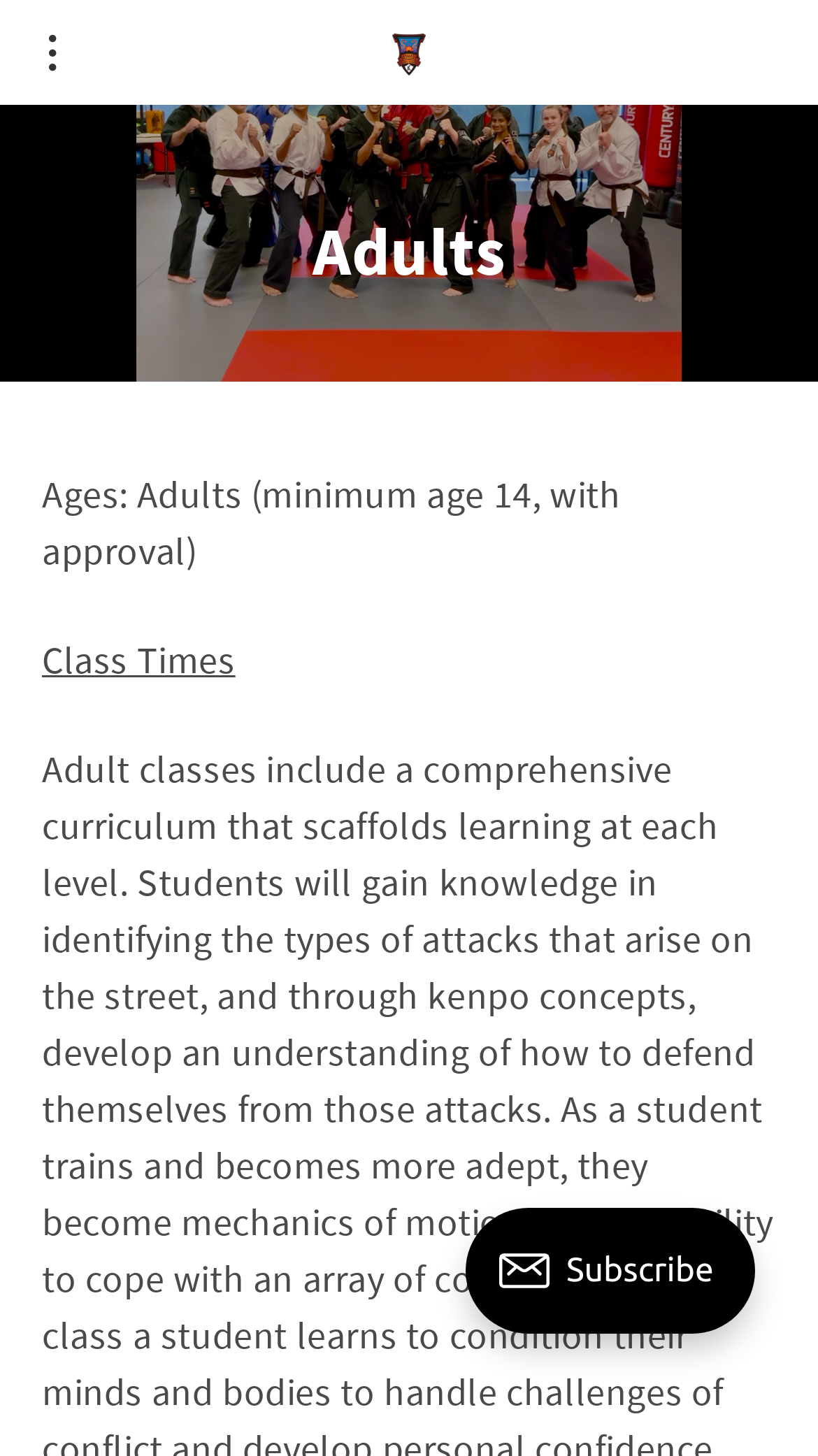What is the name of the karate school?
Offer a detailed and exhaustive answer to the question.

I found the answer by looking at the link text 'Desert Dragons Kenpo Karate' which is accompanied by an image with the same name, suggesting it is the name of the karate school.